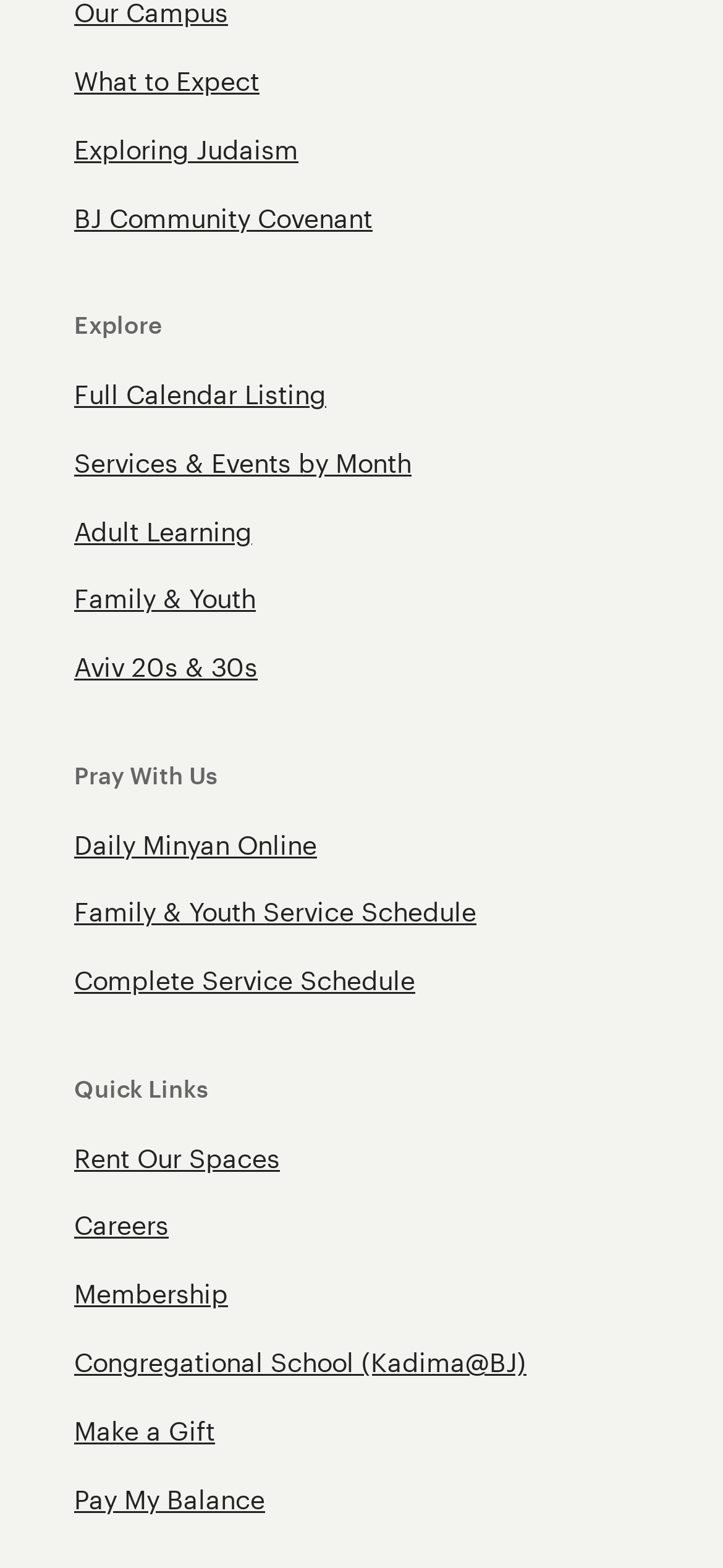Determine the bounding box coordinates of the region to click in order to accomplish the following instruction: "Learn about adult learning programs". Provide the coordinates as four float numbers between 0 and 1, specifically [left, top, right, bottom].

[0.103, 0.328, 0.349, 0.35]